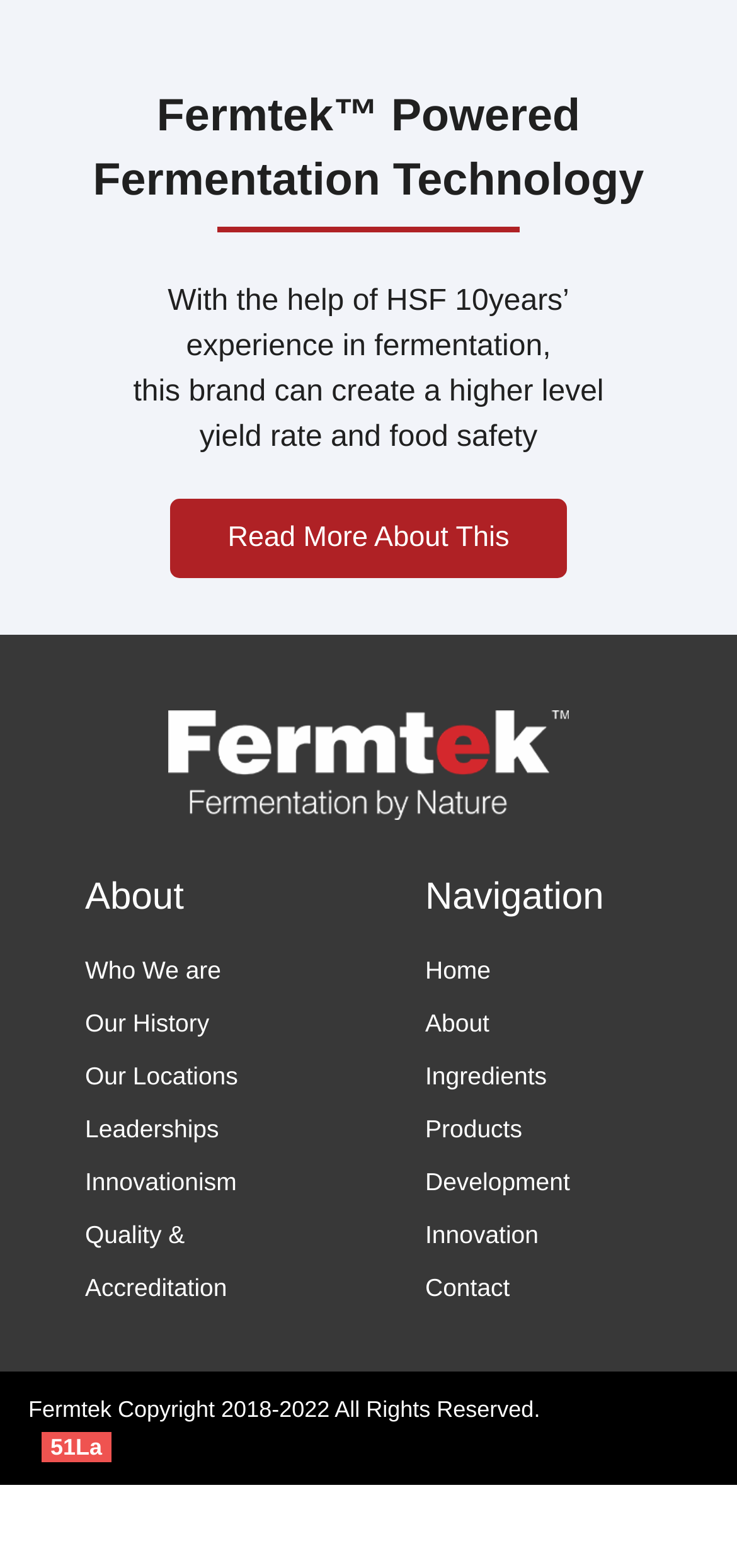What is the navigation menu item that comes after 'About'?
Give a single word or phrase as your answer by examining the image.

Who We are